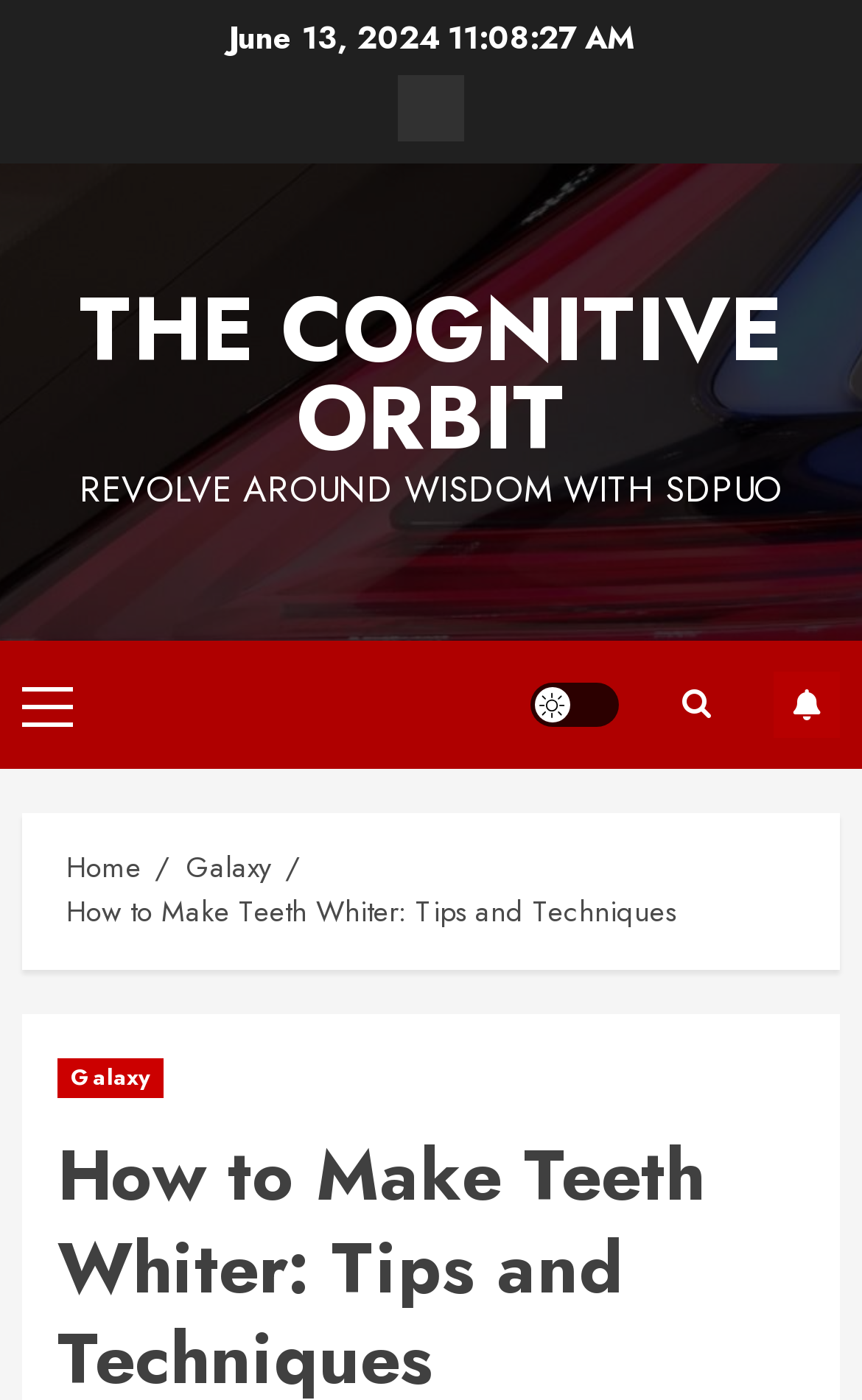Please provide a brief answer to the following inquiry using a single word or phrase:
What is the last item in the breadcrumbs navigation?

How to Make Teeth Whiter: Tips and Techniques